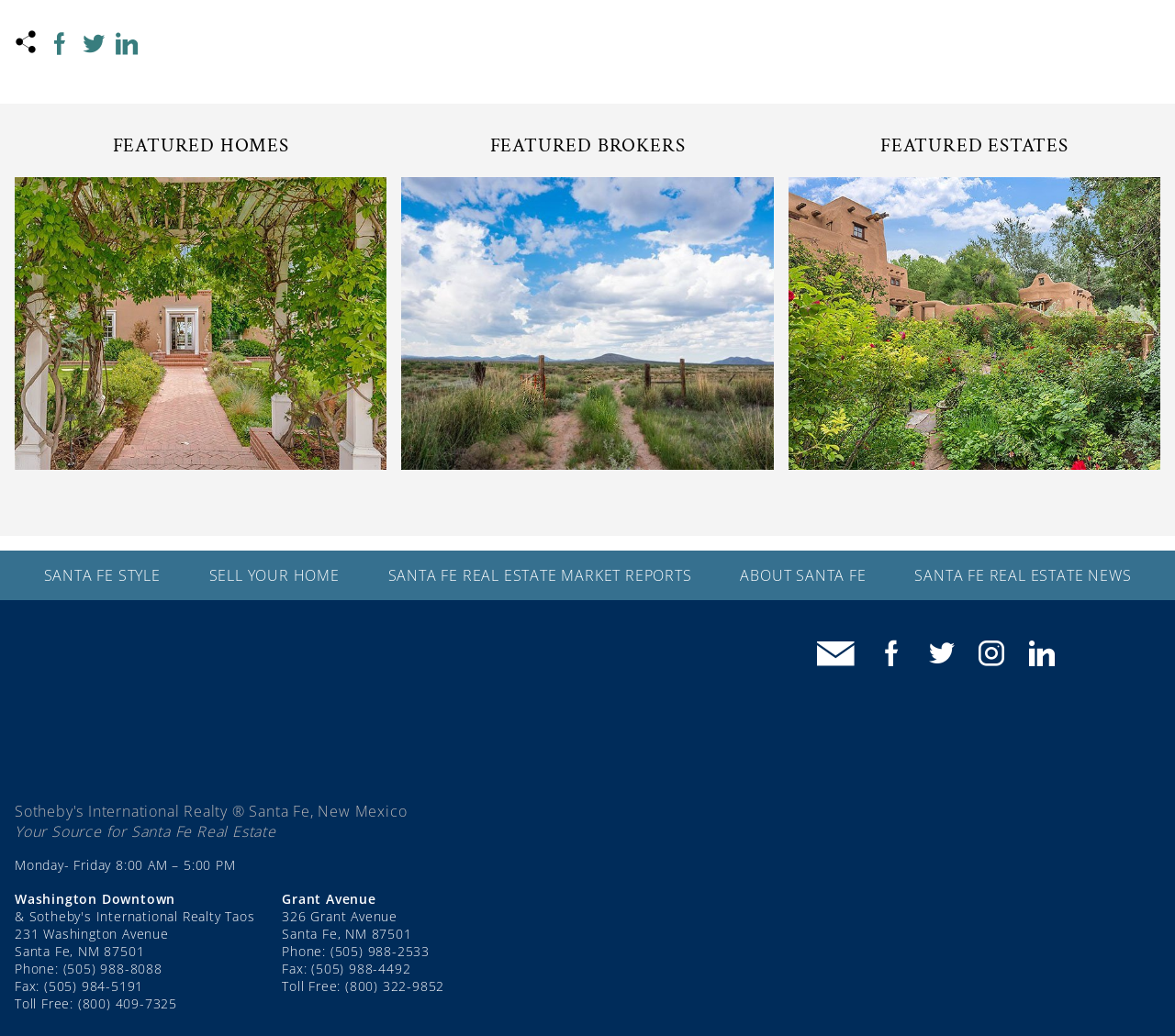What type of real estate is featured on this website?
Provide a one-word or short-phrase answer based on the image.

Santa Fe Real Estate